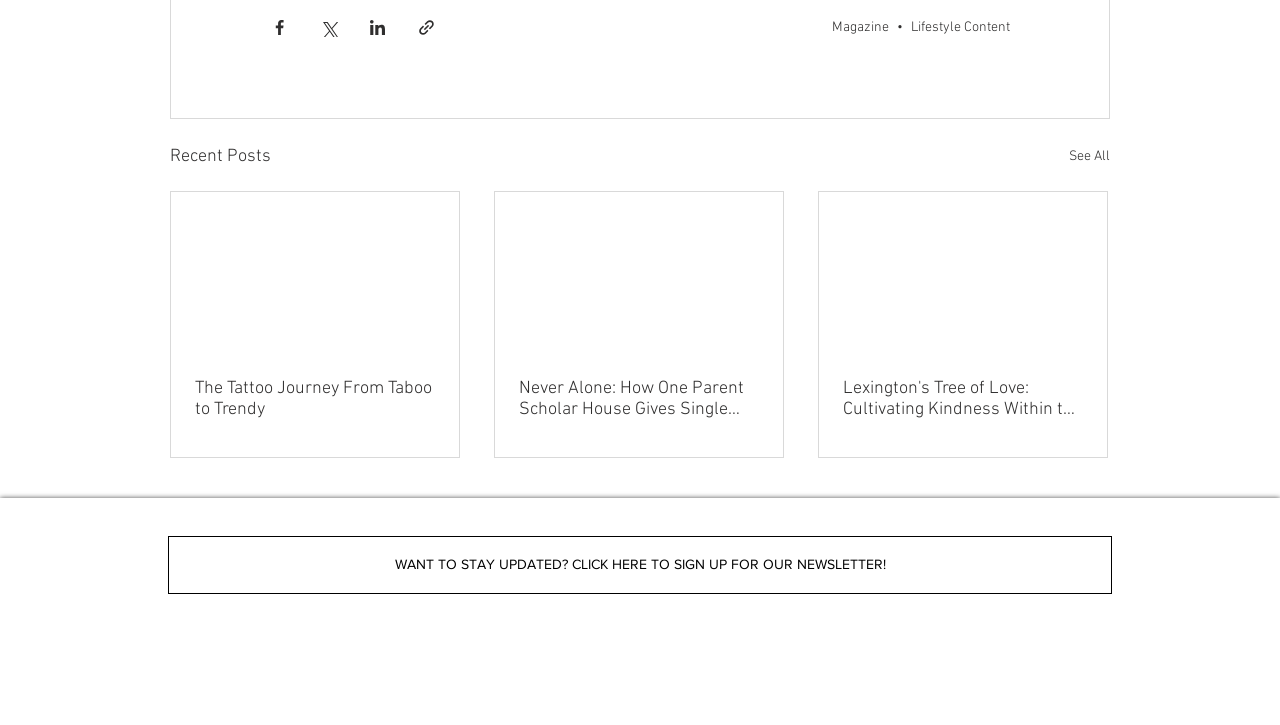Highlight the bounding box of the UI element that corresponds to this description: "aria-label="email" name="EMAIL" placeholder="Email address"".

None